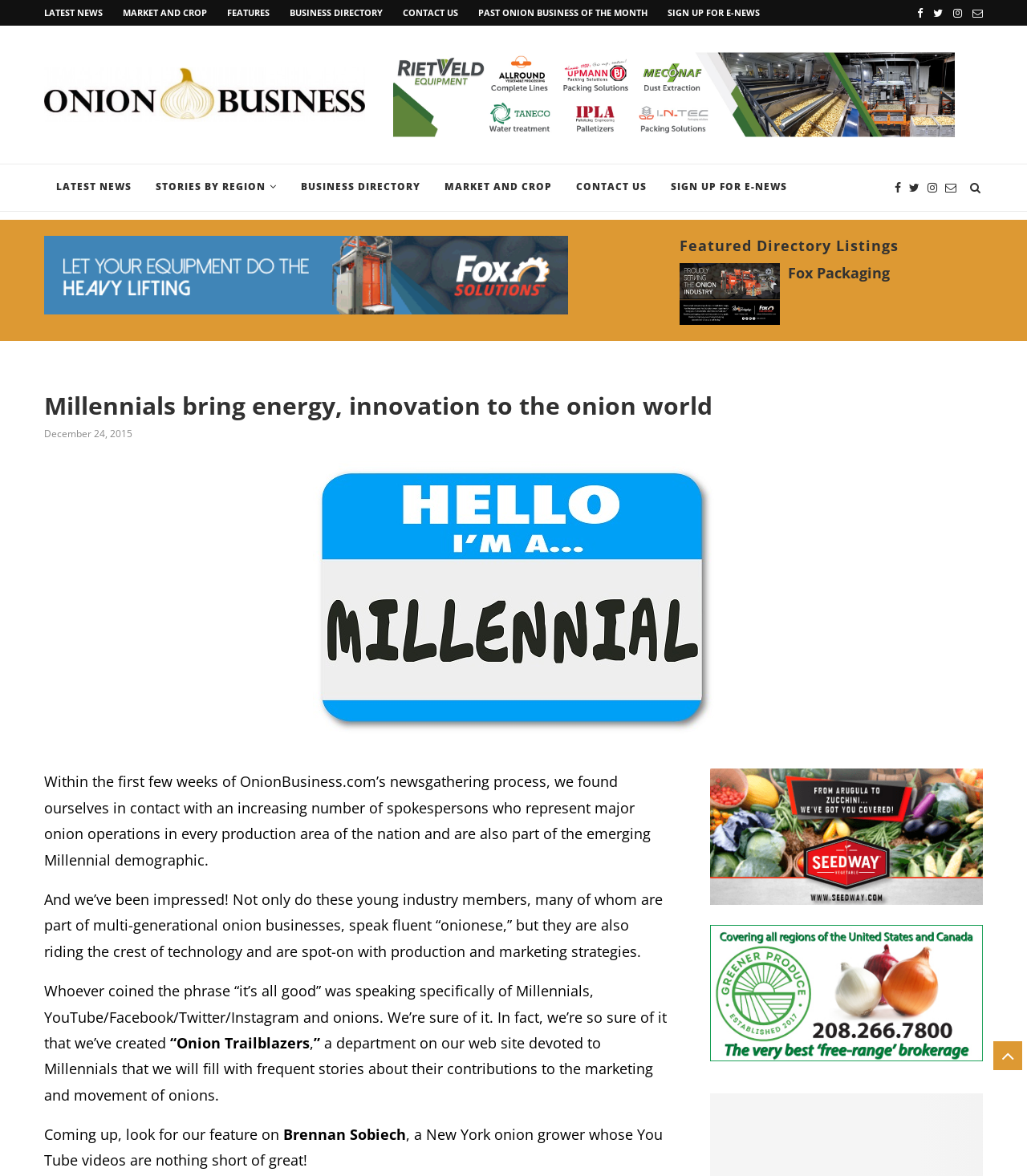What is the purpose of the 'Onion Trailblazers' section?
Based on the image, provide a one-word or brief-phrase response.

To feature Millennials in onion business